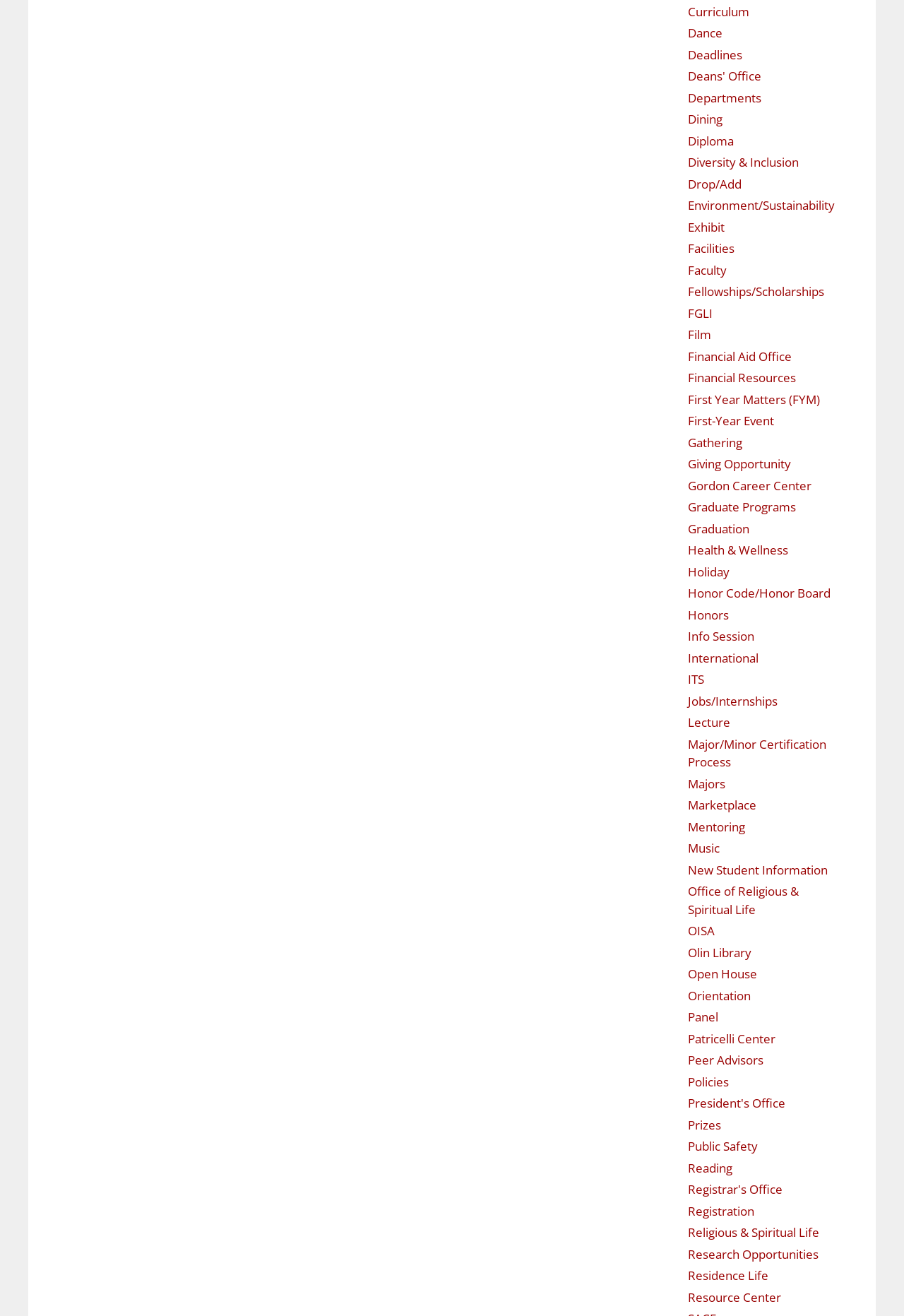Determine the bounding box coordinates of the clickable element to achieve the following action: 'Access the 'Replay' feature on Apple Music'. Provide the coordinates as four float values between 0 and 1, formatted as [left, top, right, bottom].

None